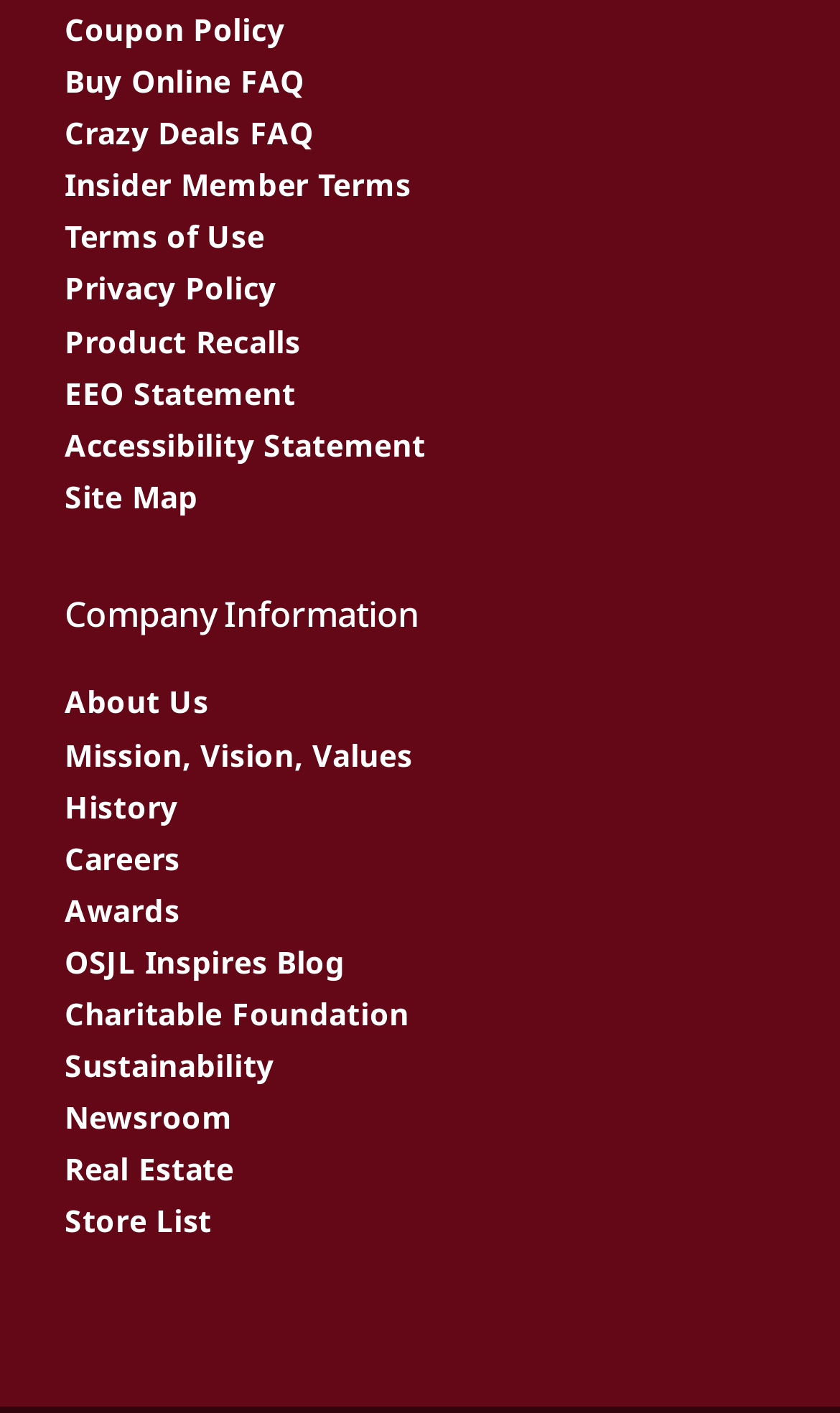Respond with a single word or phrase:
What is the vertical position of the link 'Terms of Use' relative to the link 'Coupon Policy'?

Below